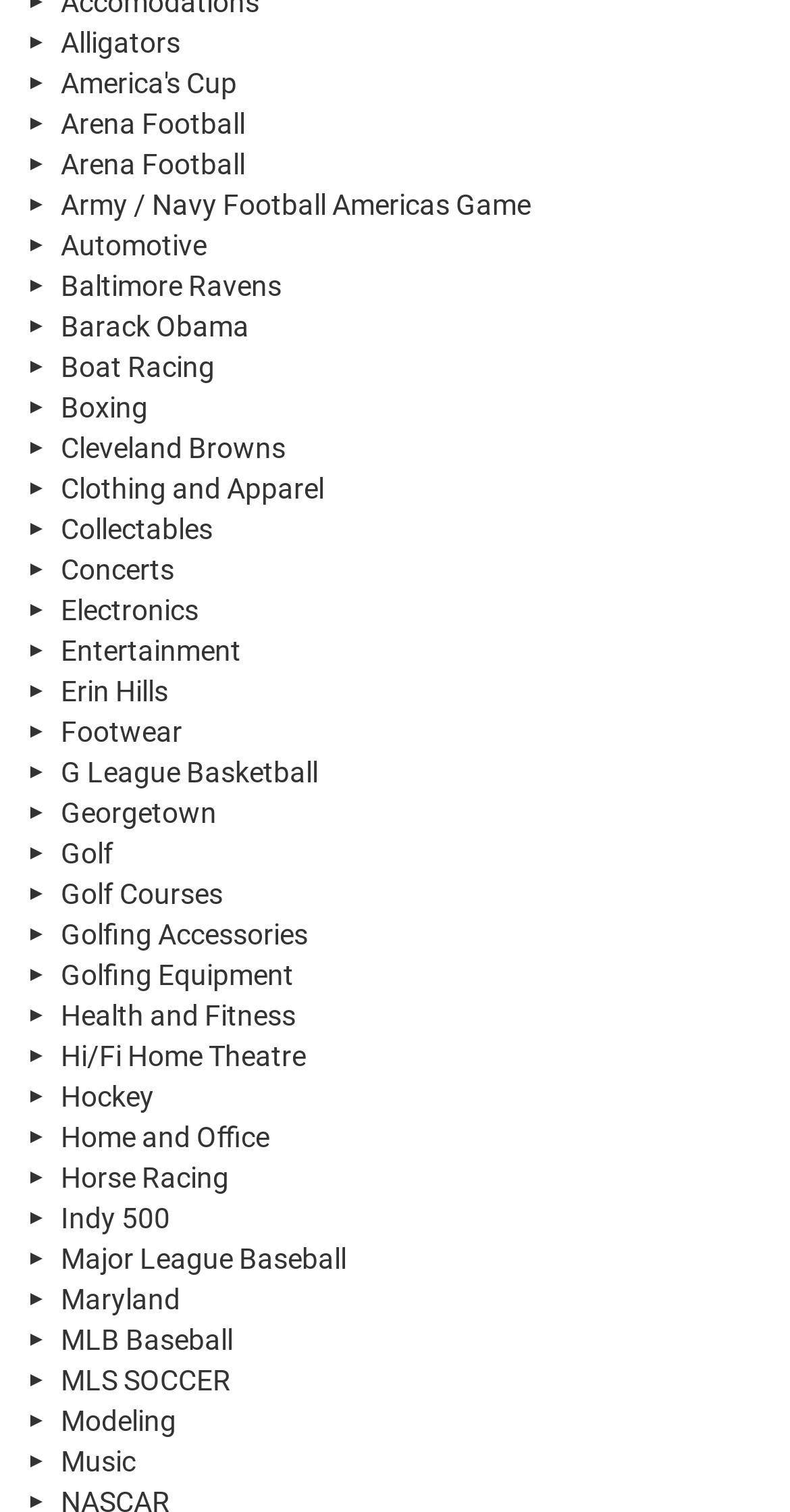What is the category that includes 'Golf Courses'?
Provide a short answer using one word or a brief phrase based on the image.

Golf